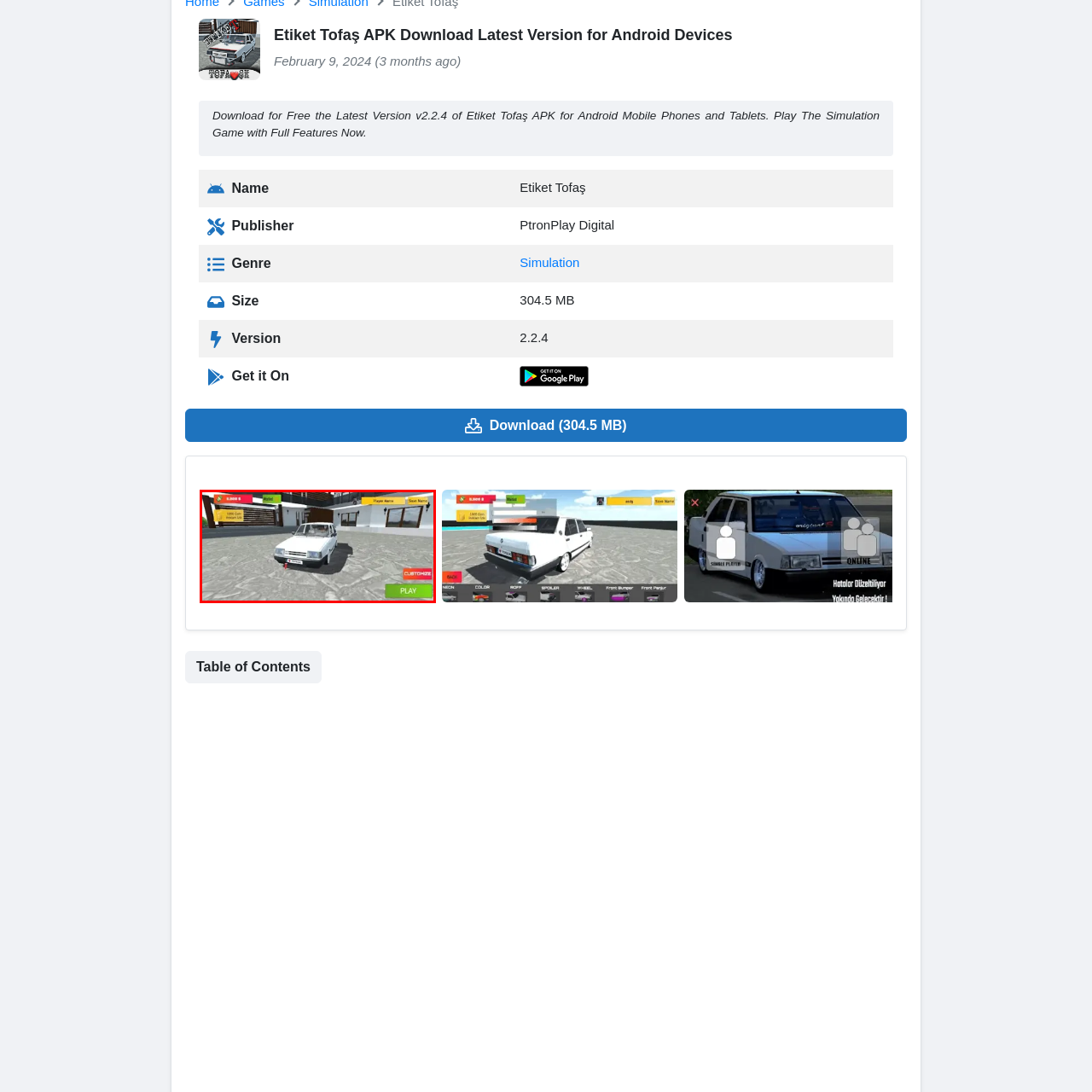Elaborate on the scene depicted within the red bounding box in the image.

The image showcases a realistic 3D rendering of a classic white car parked in a detailed virtual environment that resembles a driveway or courtyard. In the foreground, the car is prominently displayed, inviting players to interact with it. The interface elements at the top of the image include vibrant colored buttons with labels such as "Players Name" and "Sean Name," suggesting customizable player options, alongside a level indicator labeled "GAME 5." A highlighted green button at the bottom right prompts users to "PLAY," indicating that this is a gaming application centered around vehicle simulation. Additionally, a "CUSTOMIZE" button is present, allowing for personalization of the car, enhancing the interactive experience in this simulation game inspired by the "Etiket Tofaş APK."